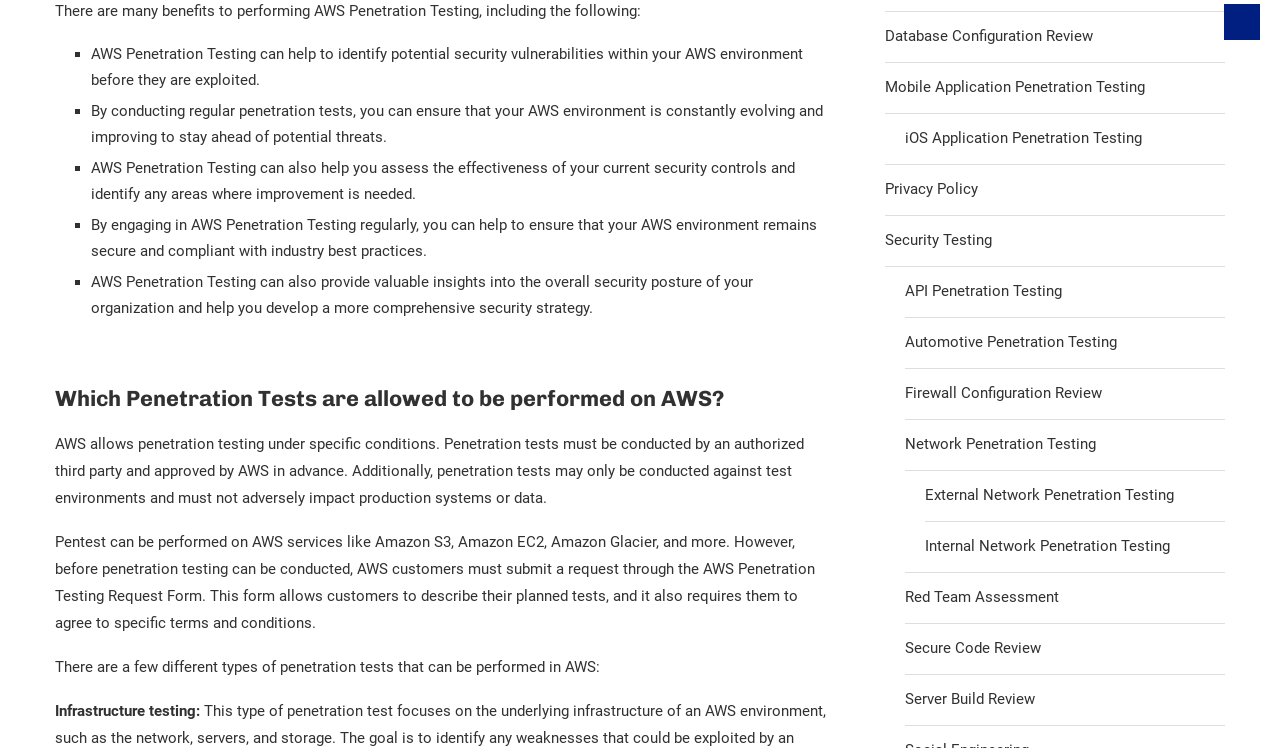What is included in the scope of penetration testing?
Give a detailed and exhaustive answer to the question.

The webpage states that penetration tests may only be conducted against test environments and must not adversely impact production systems or data, indicating that test environments are included in the scope of penetration testing.